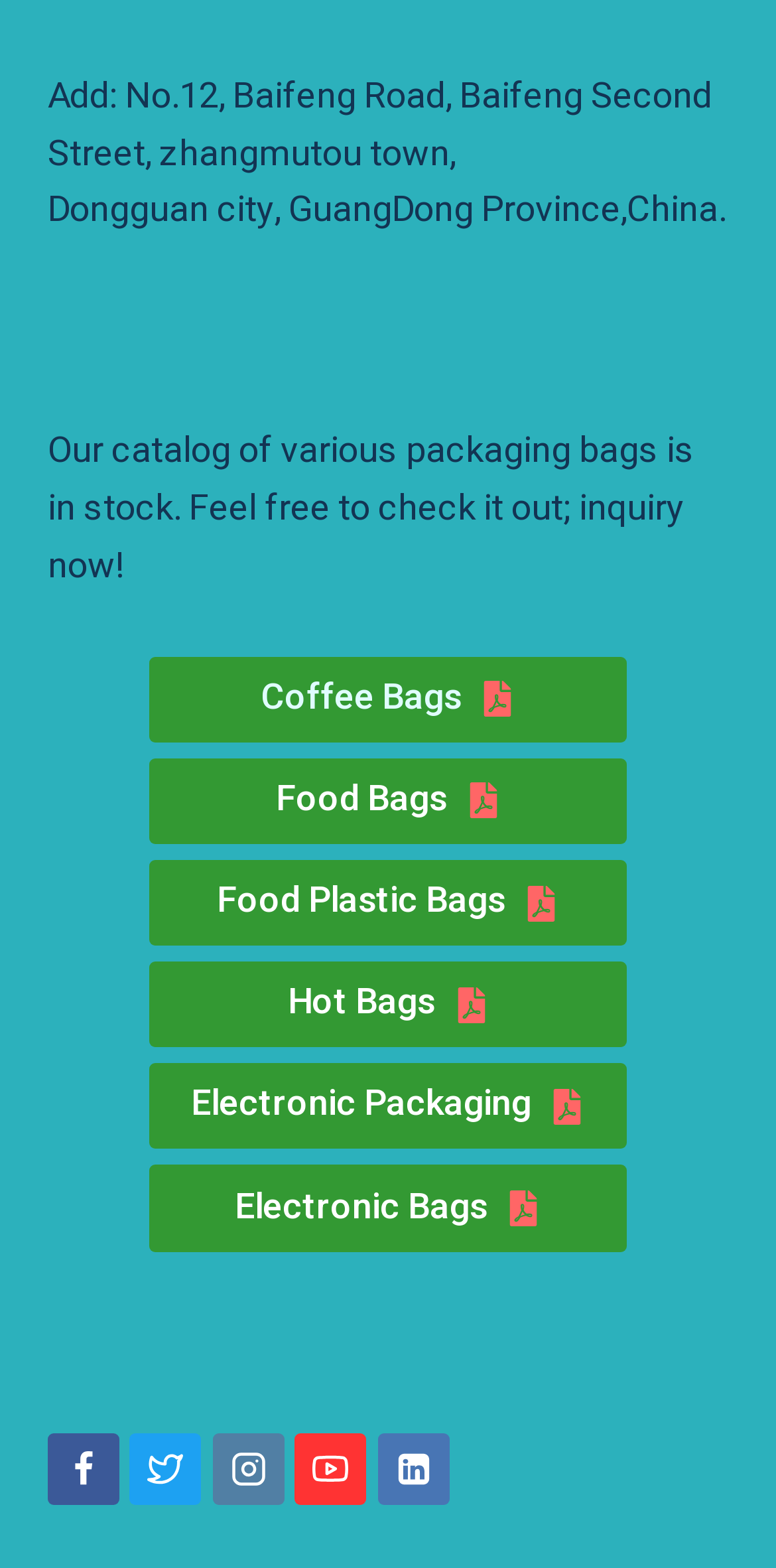What types of packaging bags are available?
Look at the screenshot and respond with a single word or phrase.

Coffee, Food, Food Plastic, Hot, Electronic